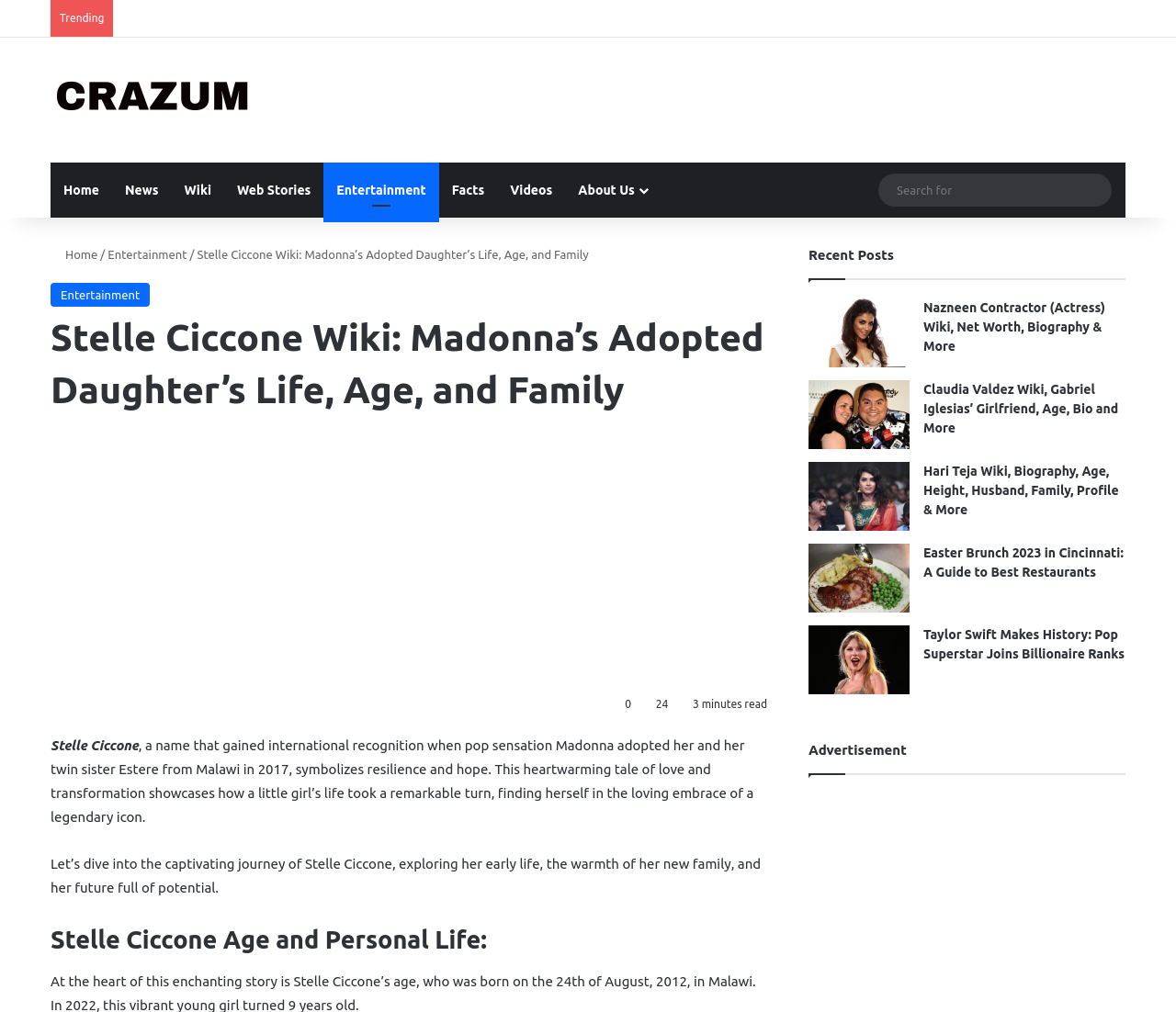Provide the bounding box coordinates of the section that needs to be clicked to accomplish the following instruction: "Read about Nazneen Contractor."

[0.688, 0.295, 0.773, 0.363]